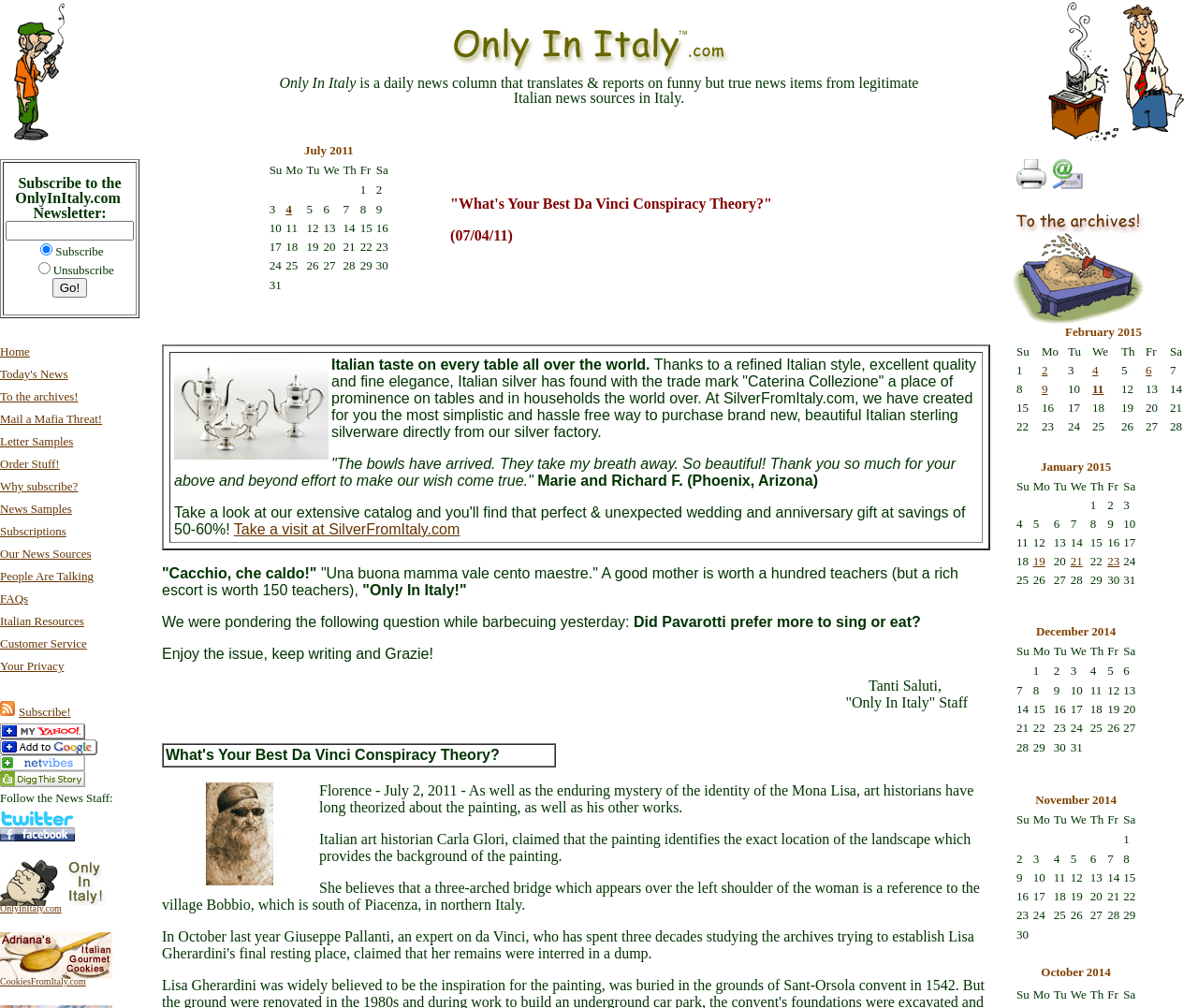Identify the bounding box coordinates for the element you need to click to achieve the following task: "Subscribe to the newsletter". Provide the bounding box coordinates as four float numbers between 0 and 1, in the form [left, top, right, bottom].

[0.005, 0.219, 0.112, 0.239]